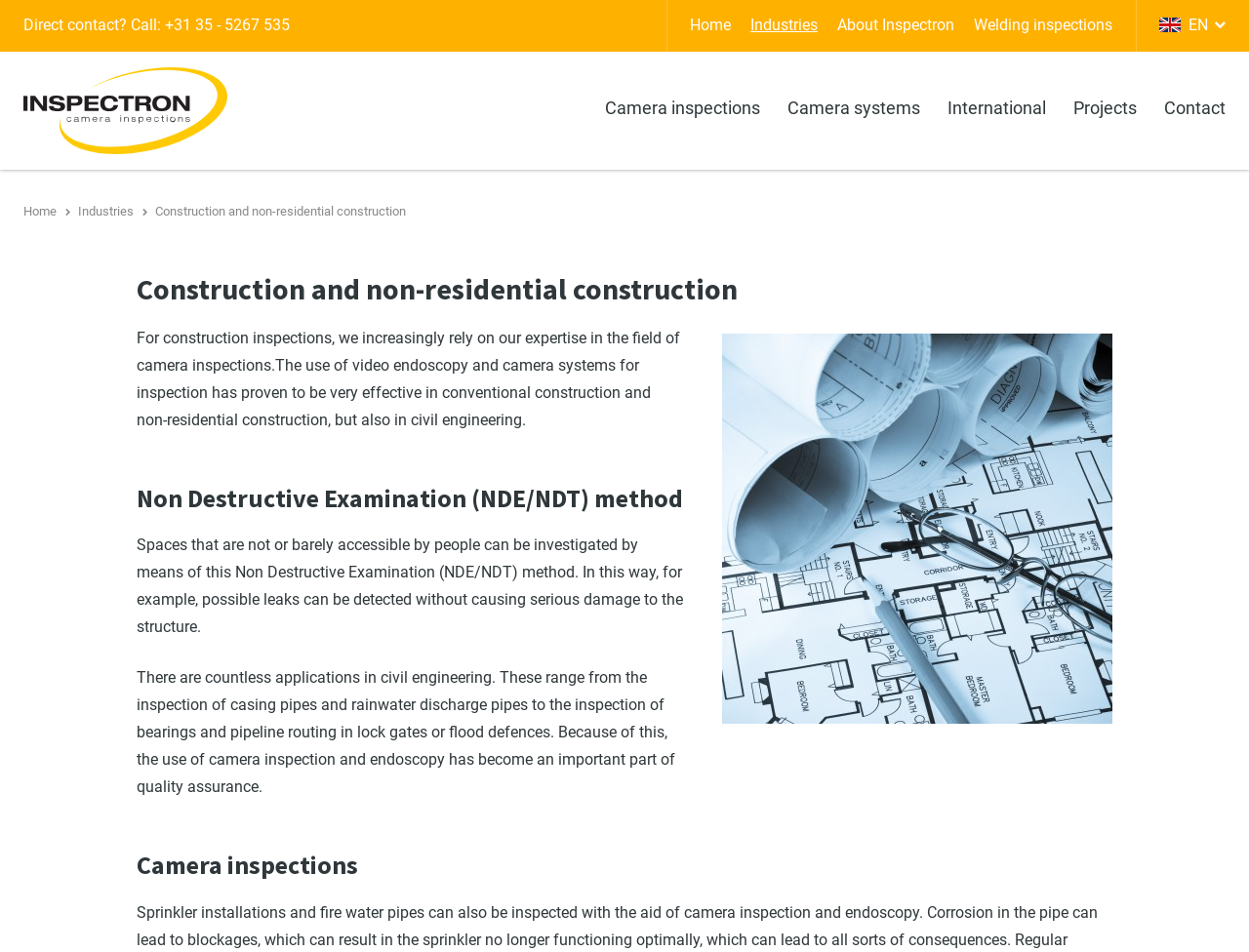Specify the bounding box coordinates of the element's region that should be clicked to achieve the following instruction: "Switch to English". The bounding box coordinates consist of four float numbers between 0 and 1, in the format [left, top, right, bottom].

[0.952, 0.016, 0.967, 0.036]